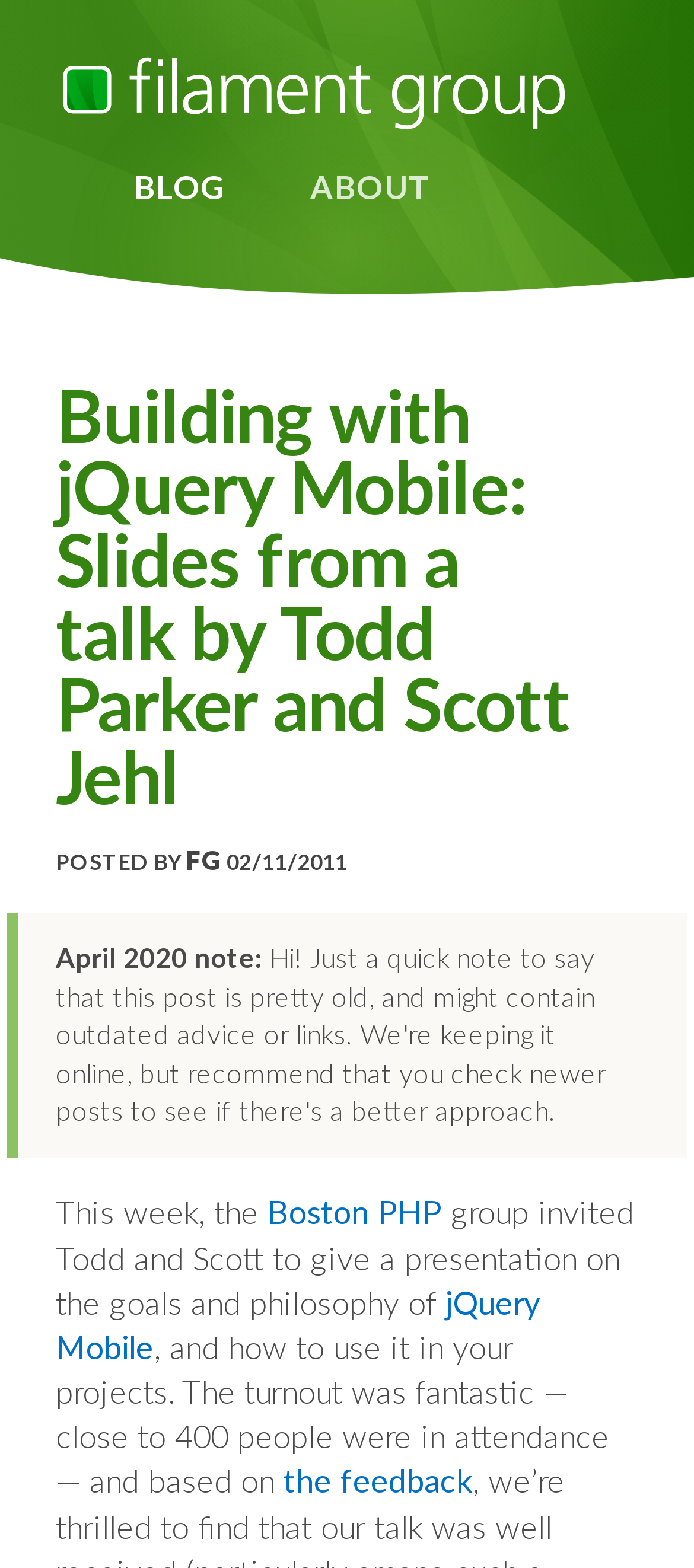When was the presentation given?
Please give a detailed and thorough answer to the question, covering all relevant points.

I found the presentation date by looking at the metadata section, where I saw a text 'POSTED BY FG 02/11/2011', which is likely the date the presentation was given.